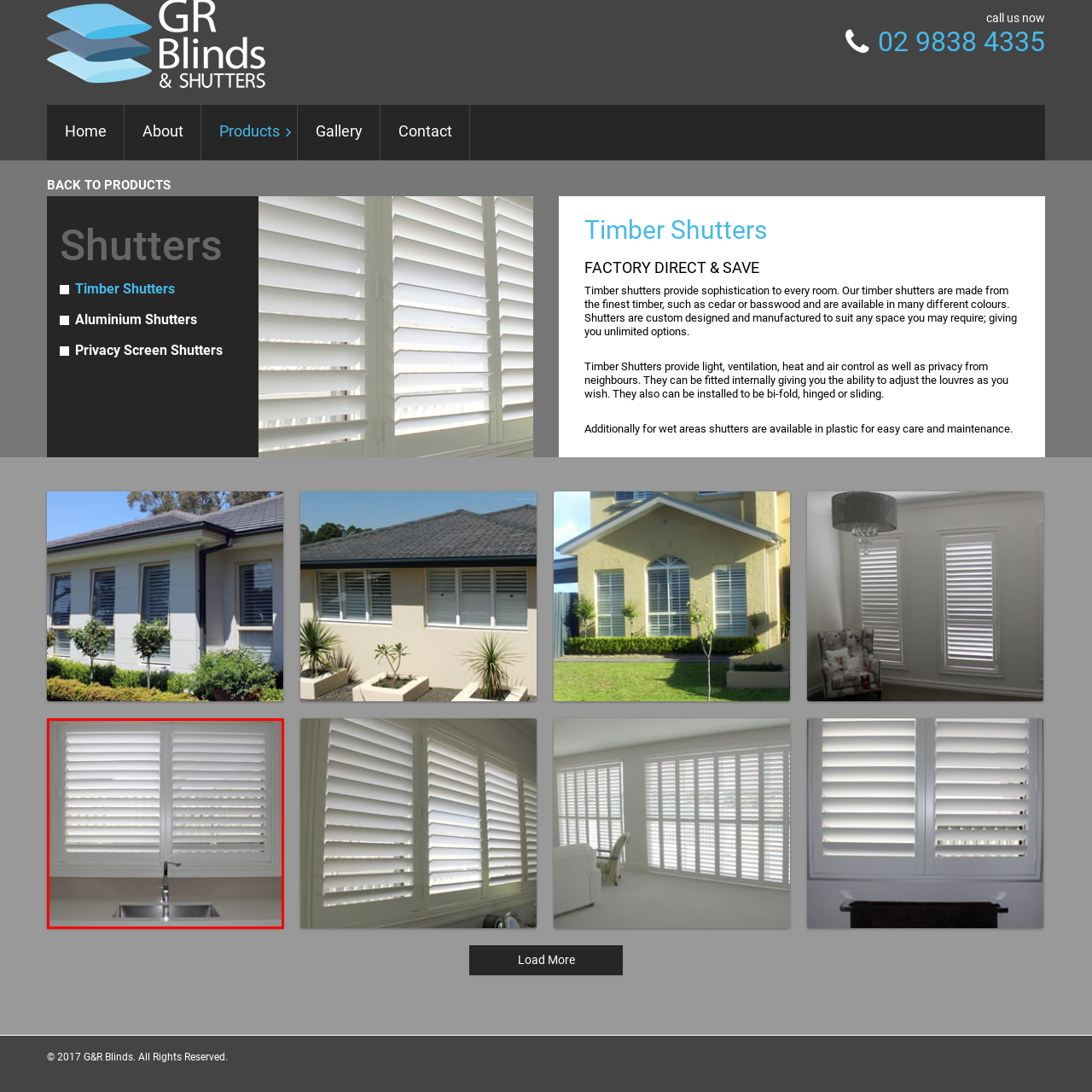What is the effect of the natural light on the atmosphere?
Pay attention to the part of the image enclosed by the red bounding box and respond to the question in detail.

According to the caption, the natural light streaming through the blinds creates a 'warm and inviting atmosphere', making the kitchen a pleasant space to be in.